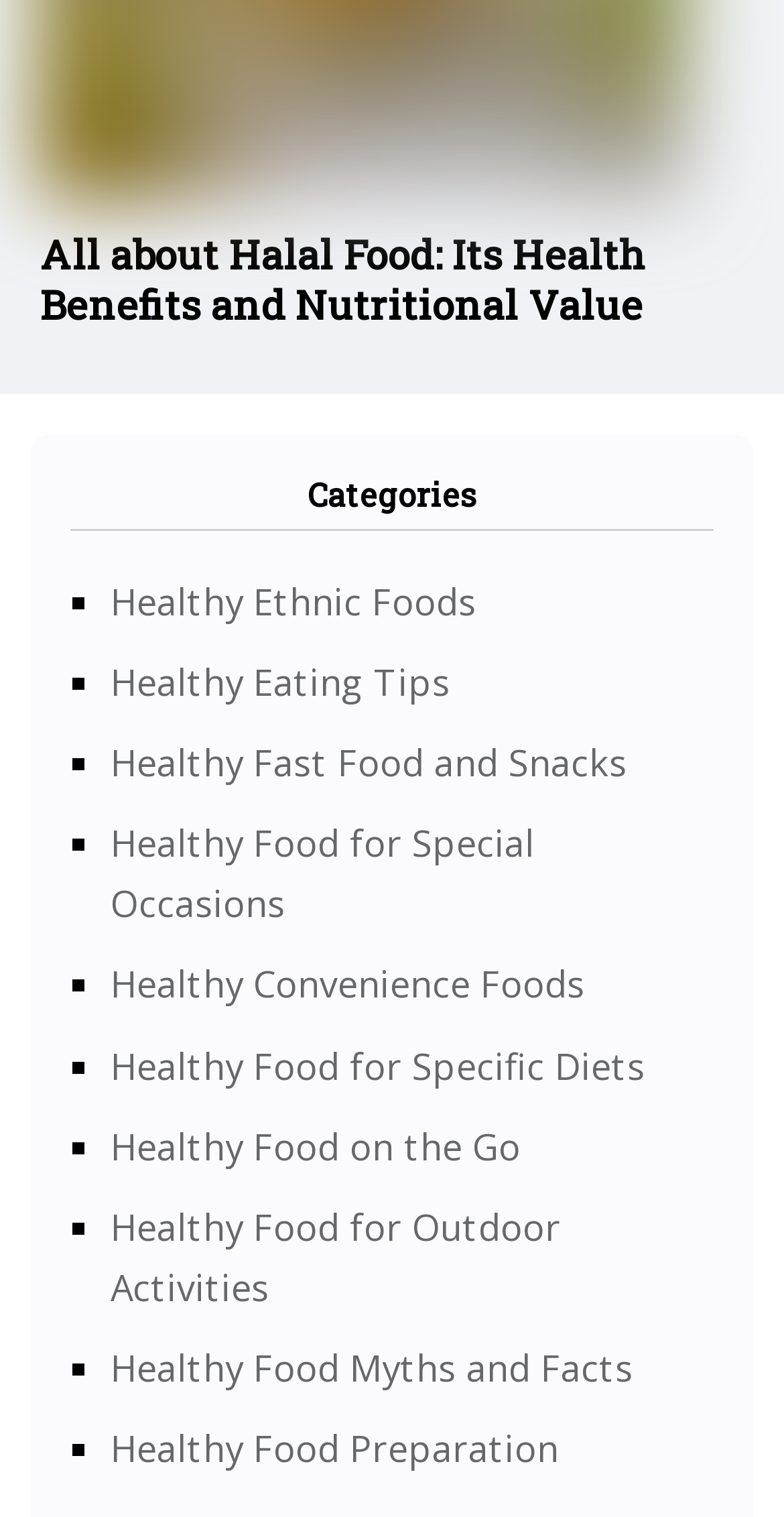Identify the bounding box coordinates for the UI element described as follows: Voucher Terms. Use the format (top-left x, top-left y, bottom-right x, bottom-right y) and ensure all values are floating point numbers between 0 and 1.

None